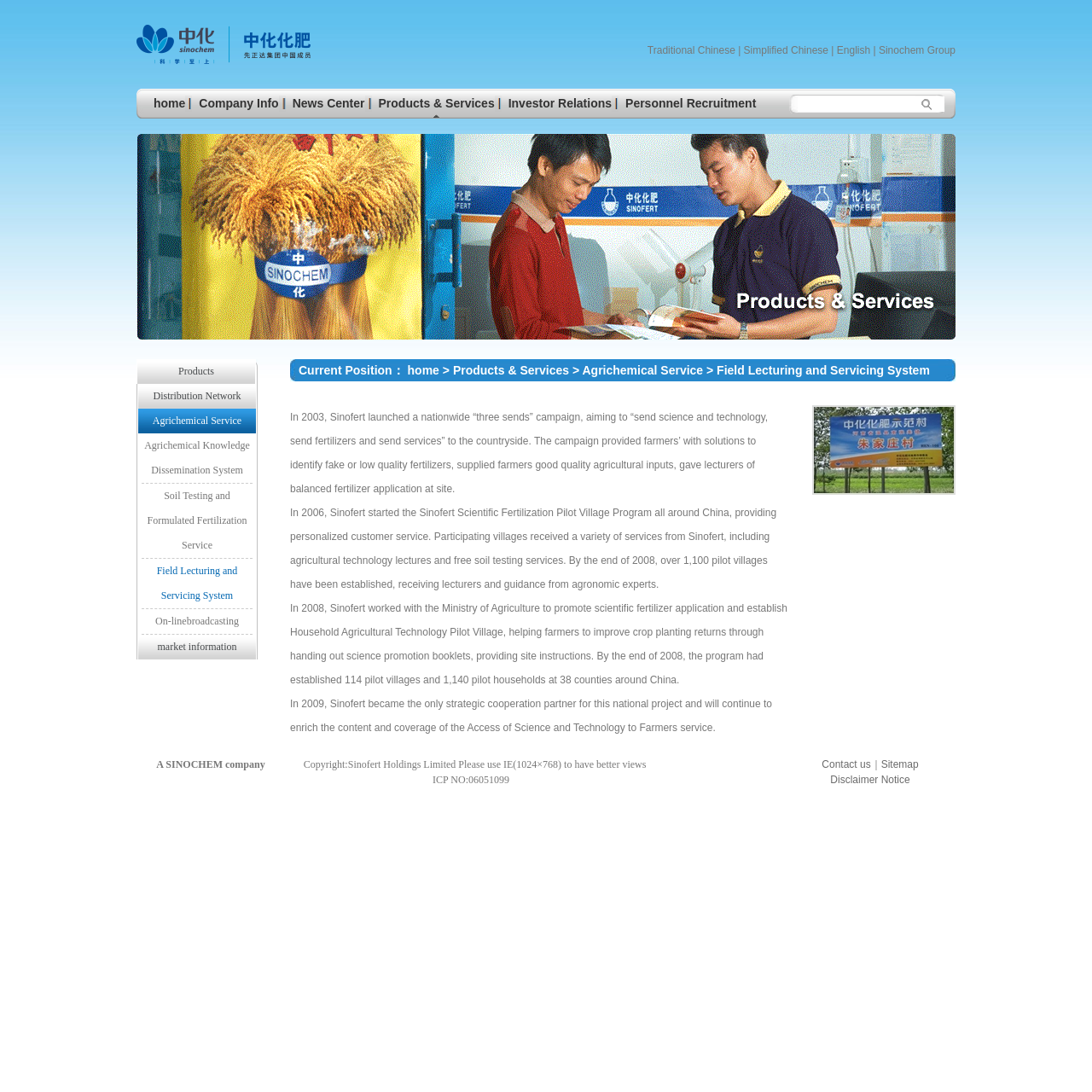What is the company name at the top right corner?
Please provide a detailed and comprehensive answer to the question.

I found the company name by looking at the top right corner of the webpage, where there are several links. The link 'Sinochem Group' is located at [0.805, 0.041, 0.875, 0.052], which suggests it is a prominent company name.